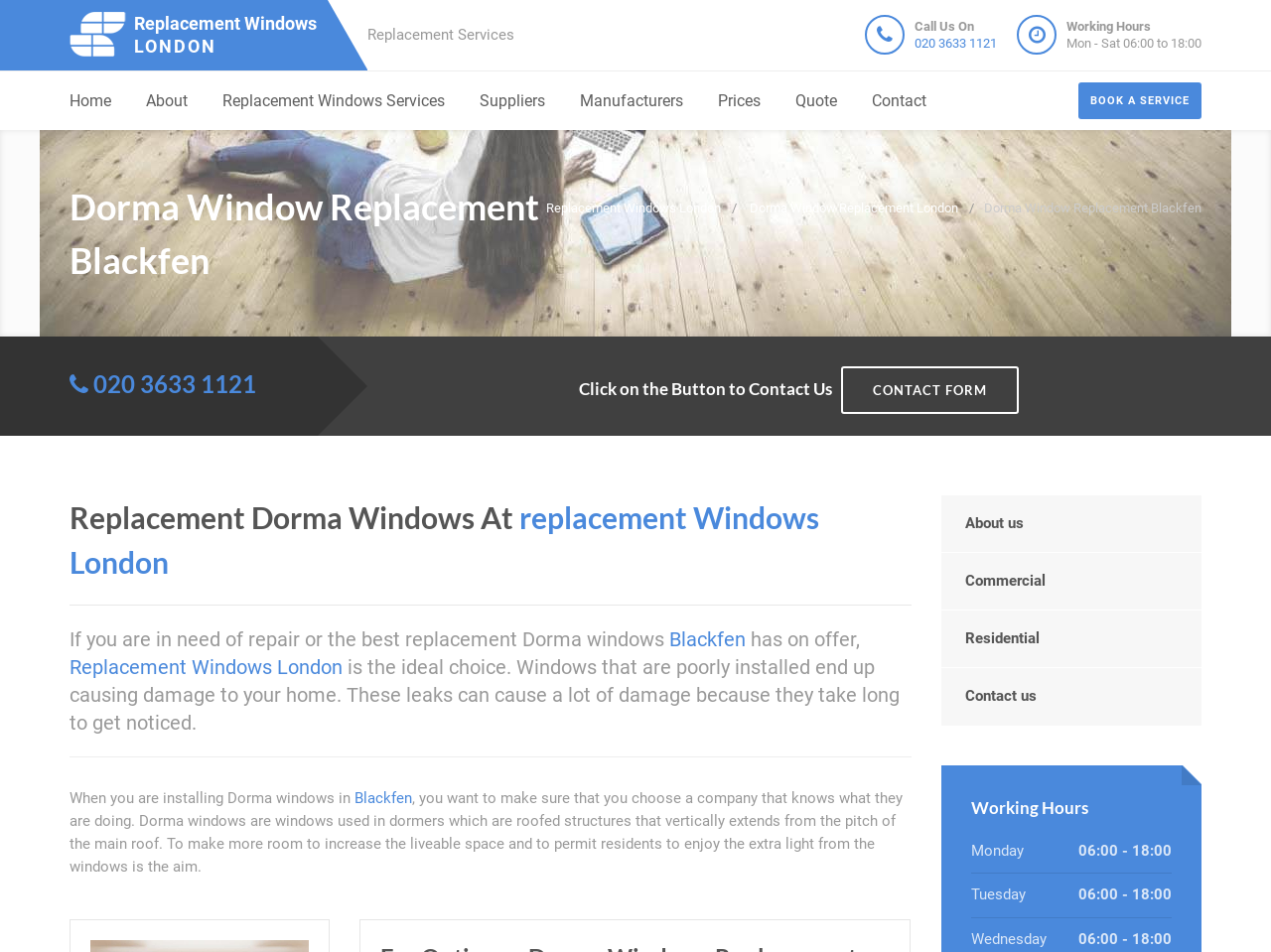Determine the coordinates of the bounding box for the clickable area needed to execute this instruction: "Call the phone number".

[0.72, 0.038, 0.784, 0.053]